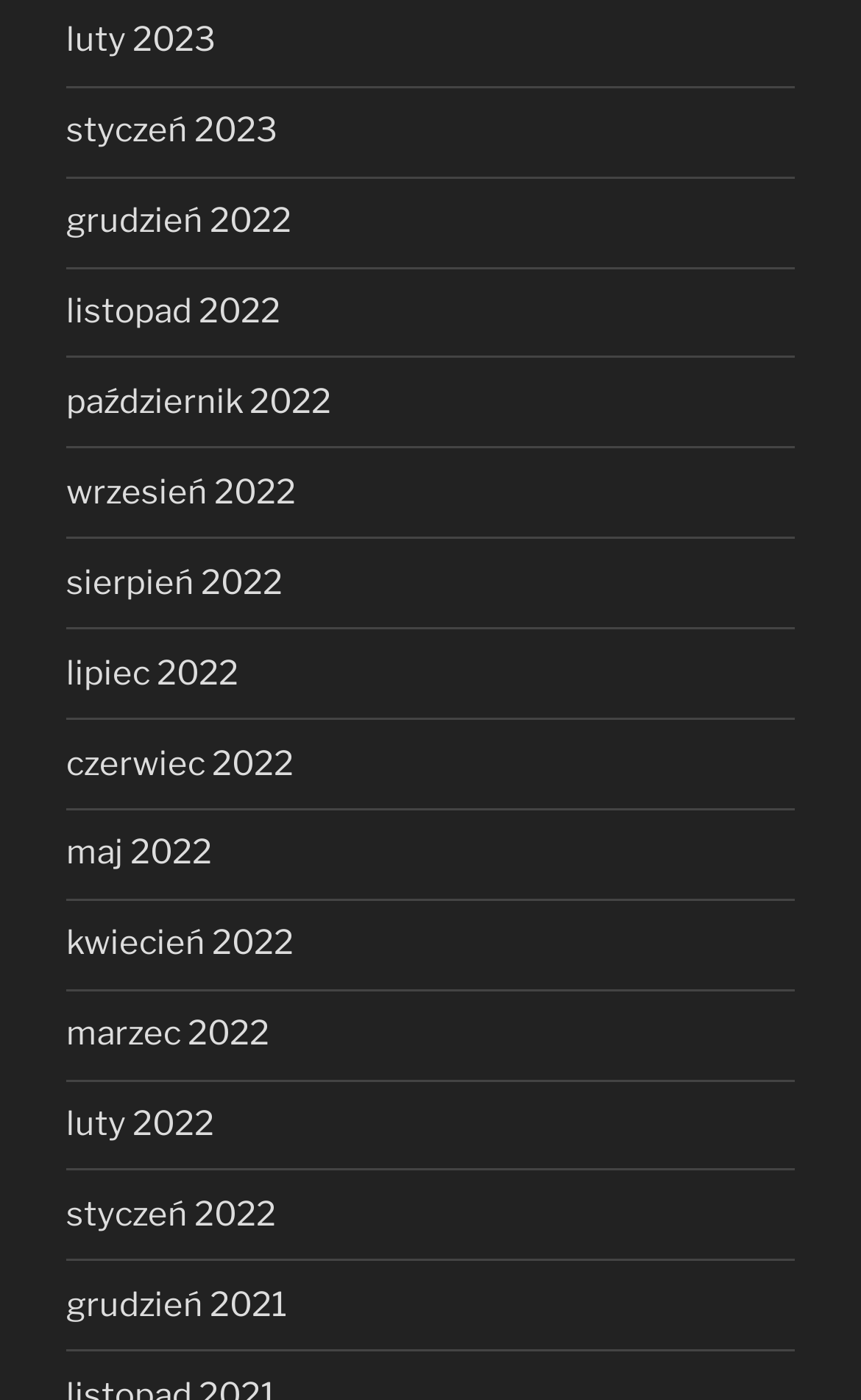Find the bounding box coordinates for the element that must be clicked to complete the instruction: "view September 2022". The coordinates should be four float numbers between 0 and 1, indicated as [left, top, right, bottom].

[0.077, 0.337, 0.344, 0.366]